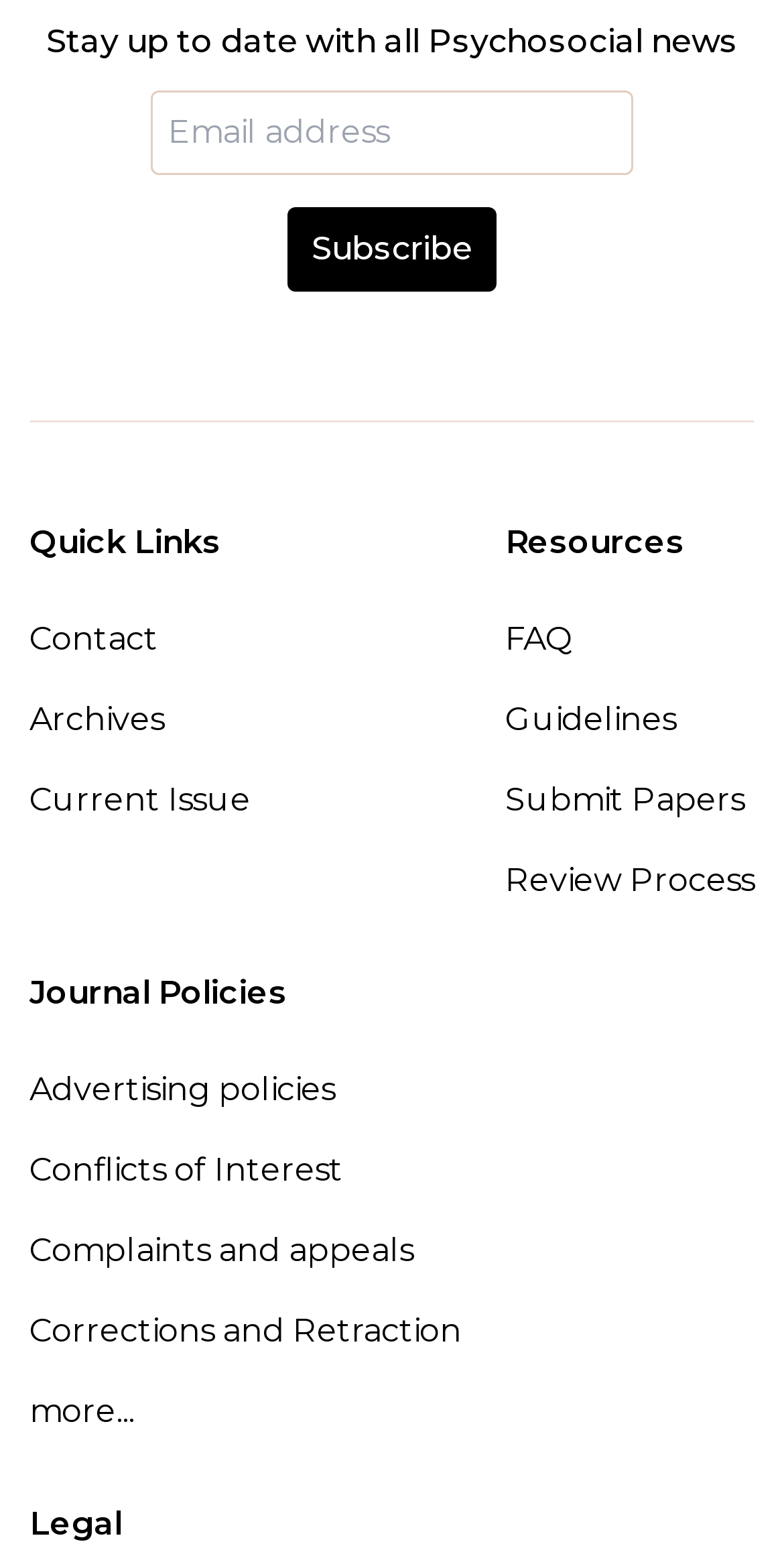What are the categories of links on the webpage?
Using the image, respond with a single word or phrase.

Quick Links, Resources, Journal Policies